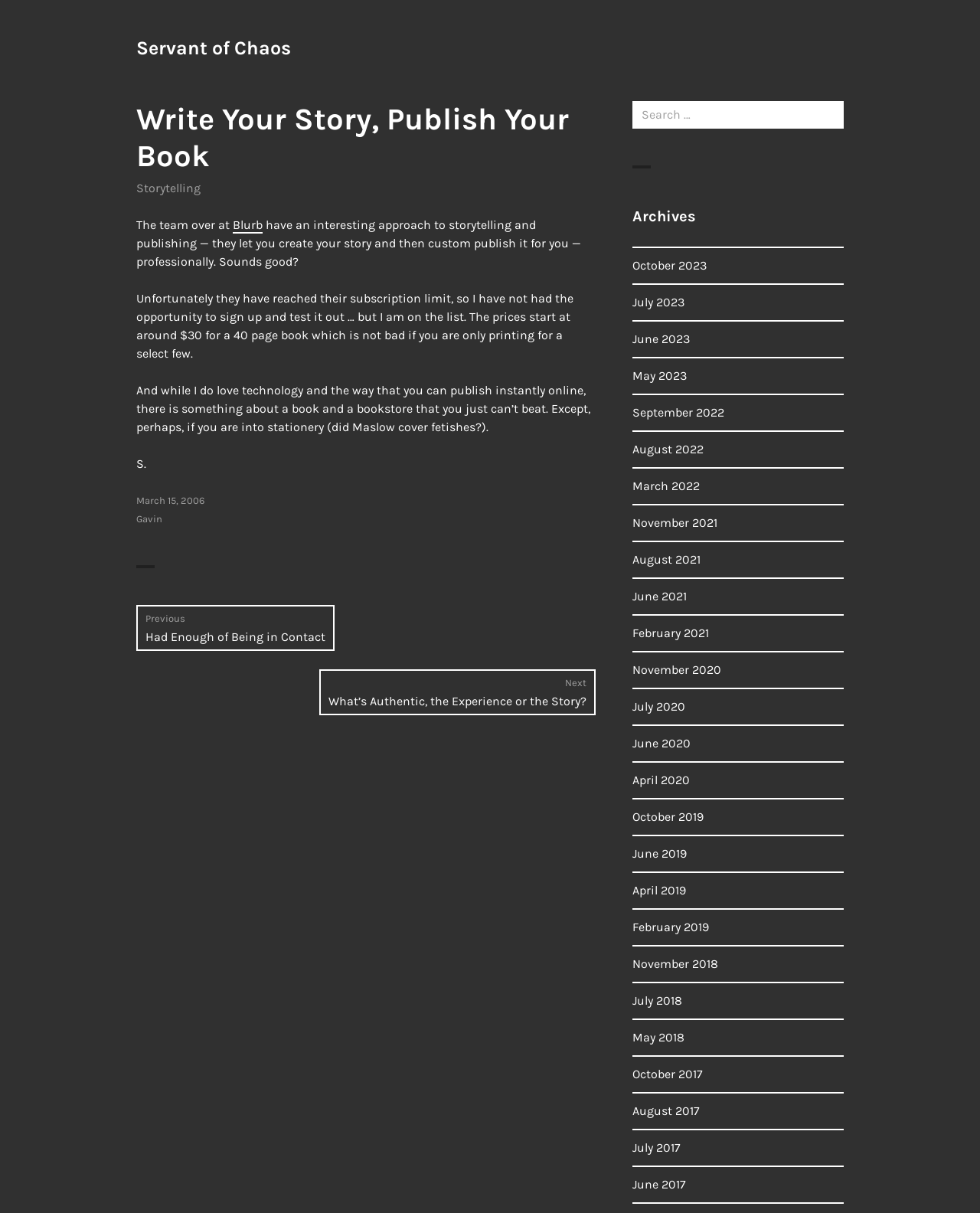Identify the bounding box coordinates of the clickable region to carry out the given instruction: "View archives for October 2023".

[0.645, 0.213, 0.721, 0.225]